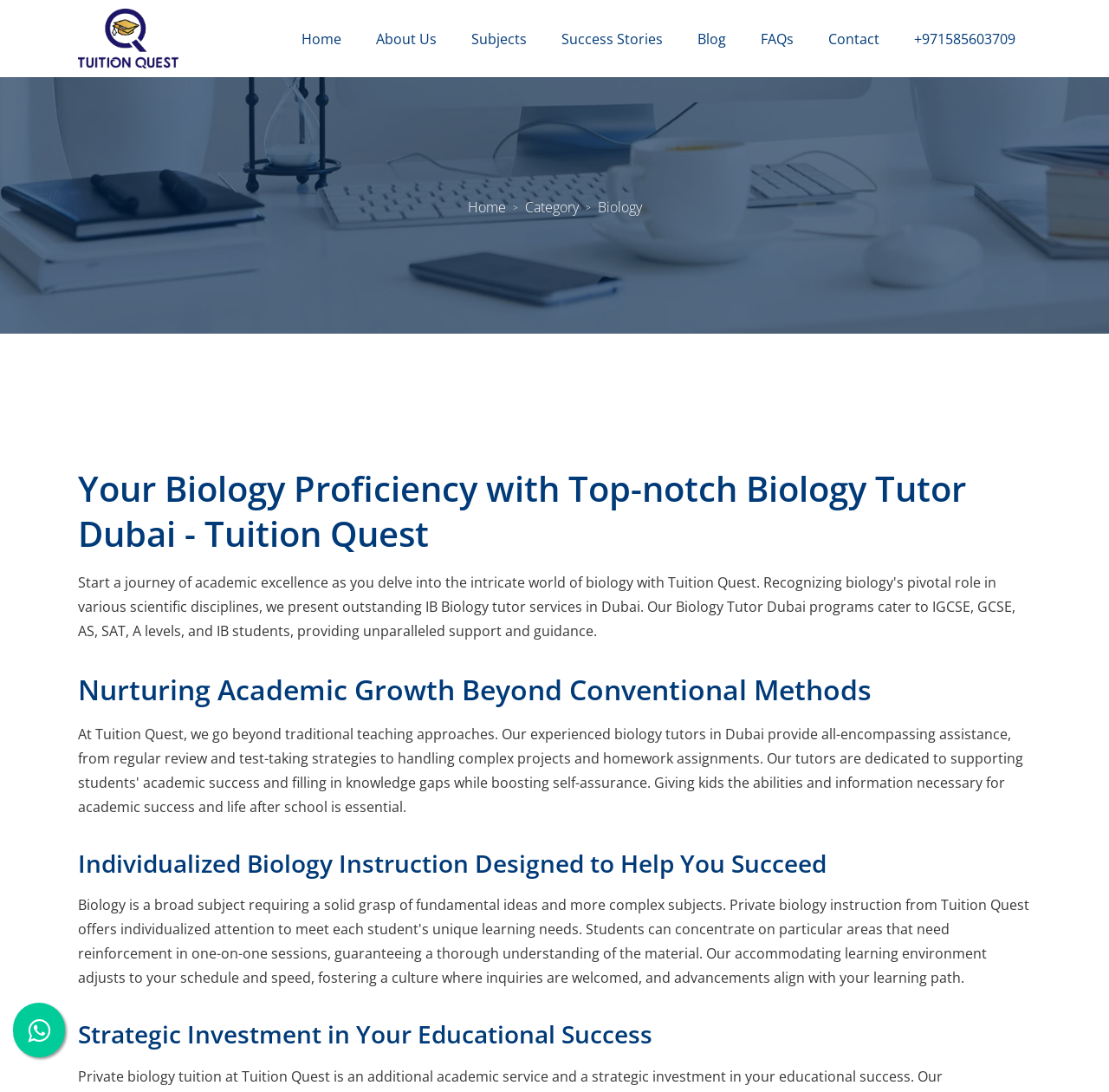Identify the bounding box of the HTML element described here: "Makeup Looks". Provide the coordinates as four float numbers between 0 and 1: [left, top, right, bottom].

None